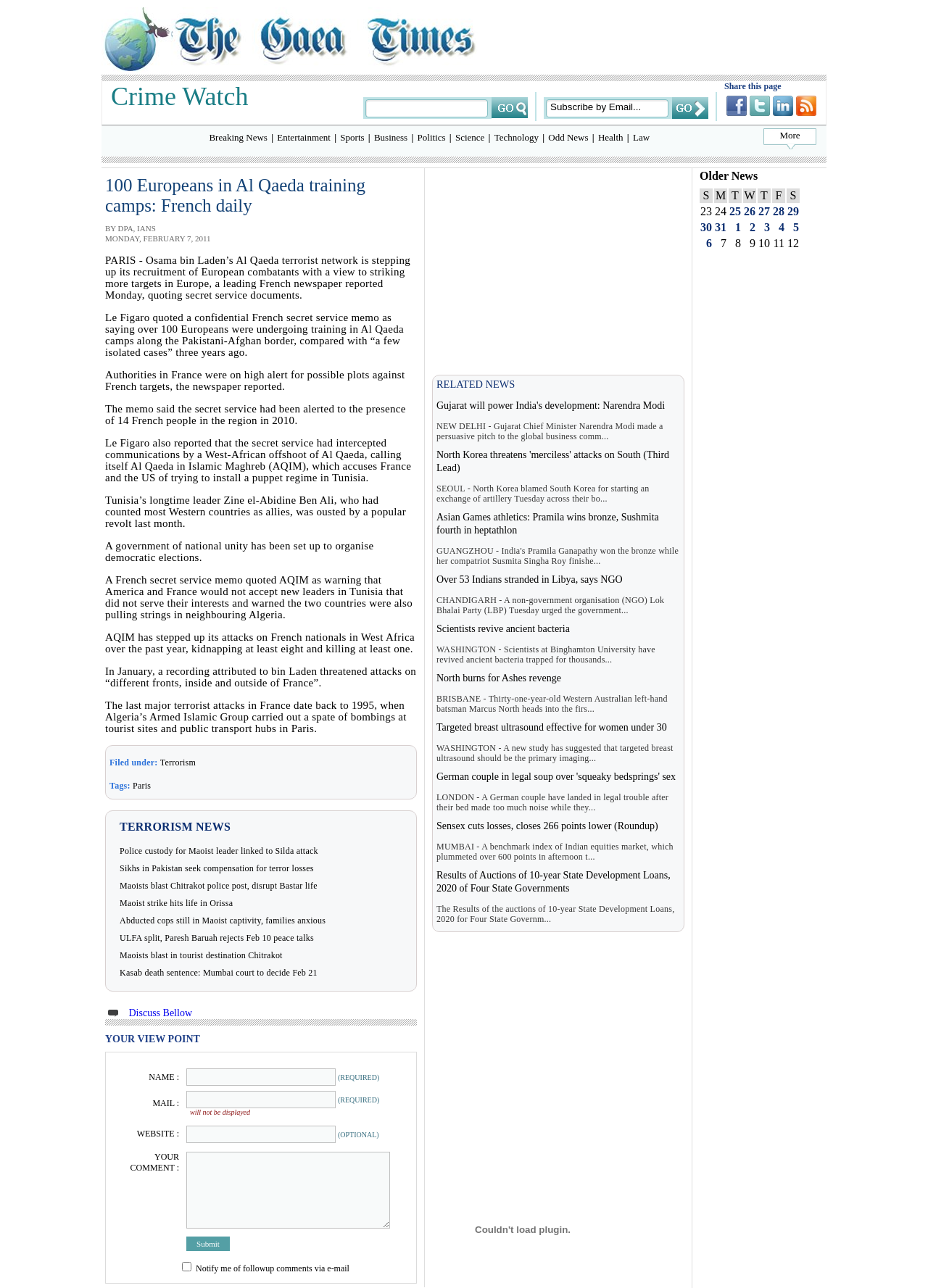Please identify the bounding box coordinates of the region to click in order to complete the task: "Read more about Terrorism News". The coordinates must be four float numbers between 0 and 1, specified as [left, top, right, bottom].

[0.129, 0.637, 0.249, 0.647]